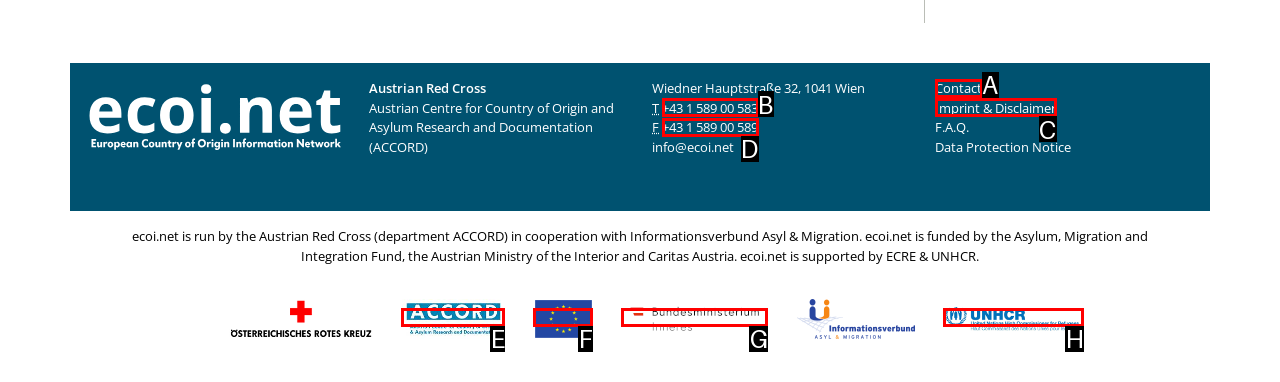Select the letter of the HTML element that best fits the description: +43 1 589 00 583
Answer with the corresponding letter from the provided choices.

B